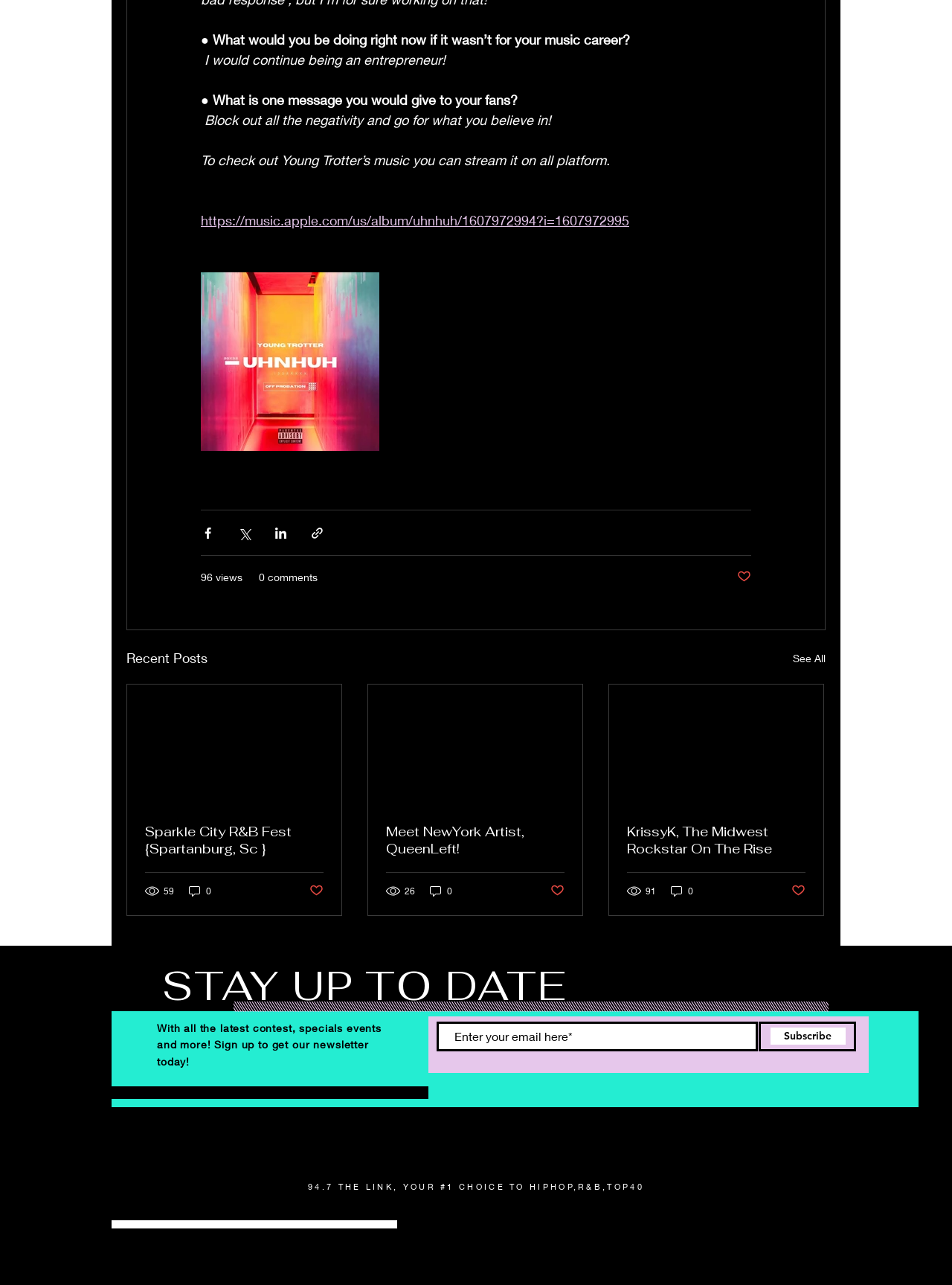Provide a thorough and detailed response to the question by examining the image: 
What is the name of the festival mentioned in the article?

The answer can be found in the link element with the text 'Sparkle City R&B Fest {Spartanburg, Sc }' which is a festival mentioned in one of the articles on the webpage.